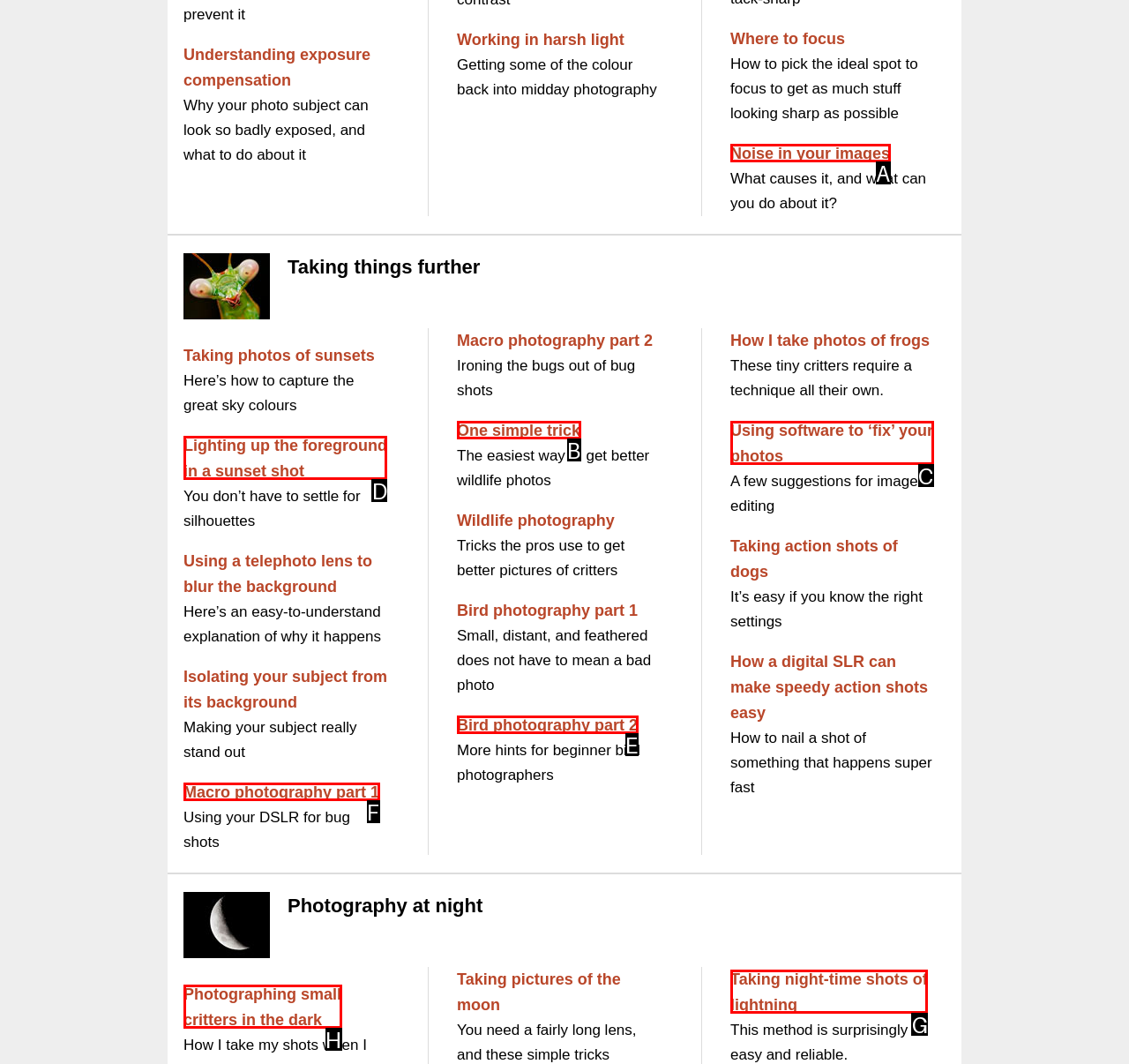From the choices provided, which HTML element best fits the description: One simple trick? Answer with the appropriate letter.

B